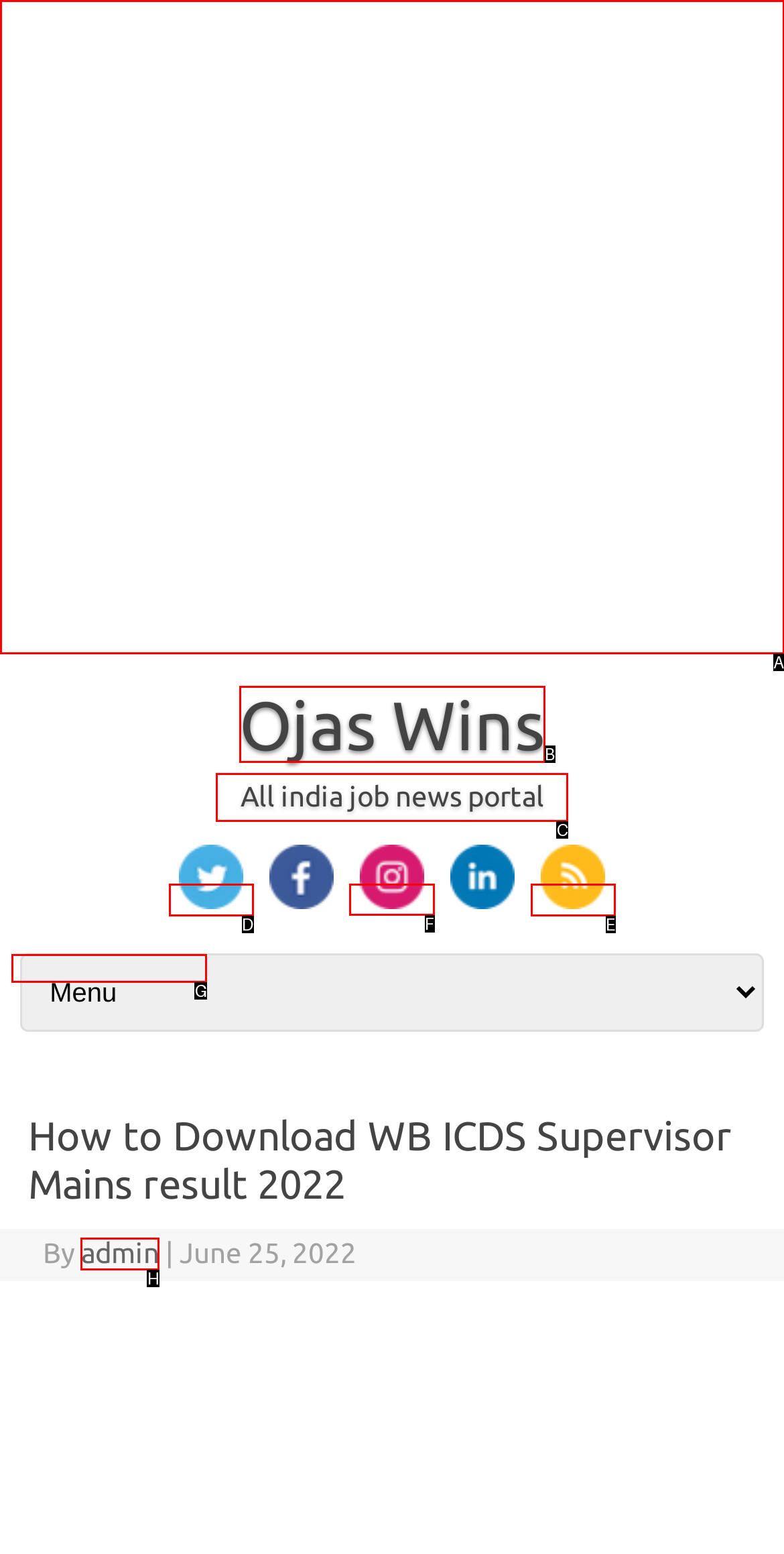Select the appropriate bounding box to fulfill the task: Follow us on Instagram Respond with the corresponding letter from the choices provided.

F